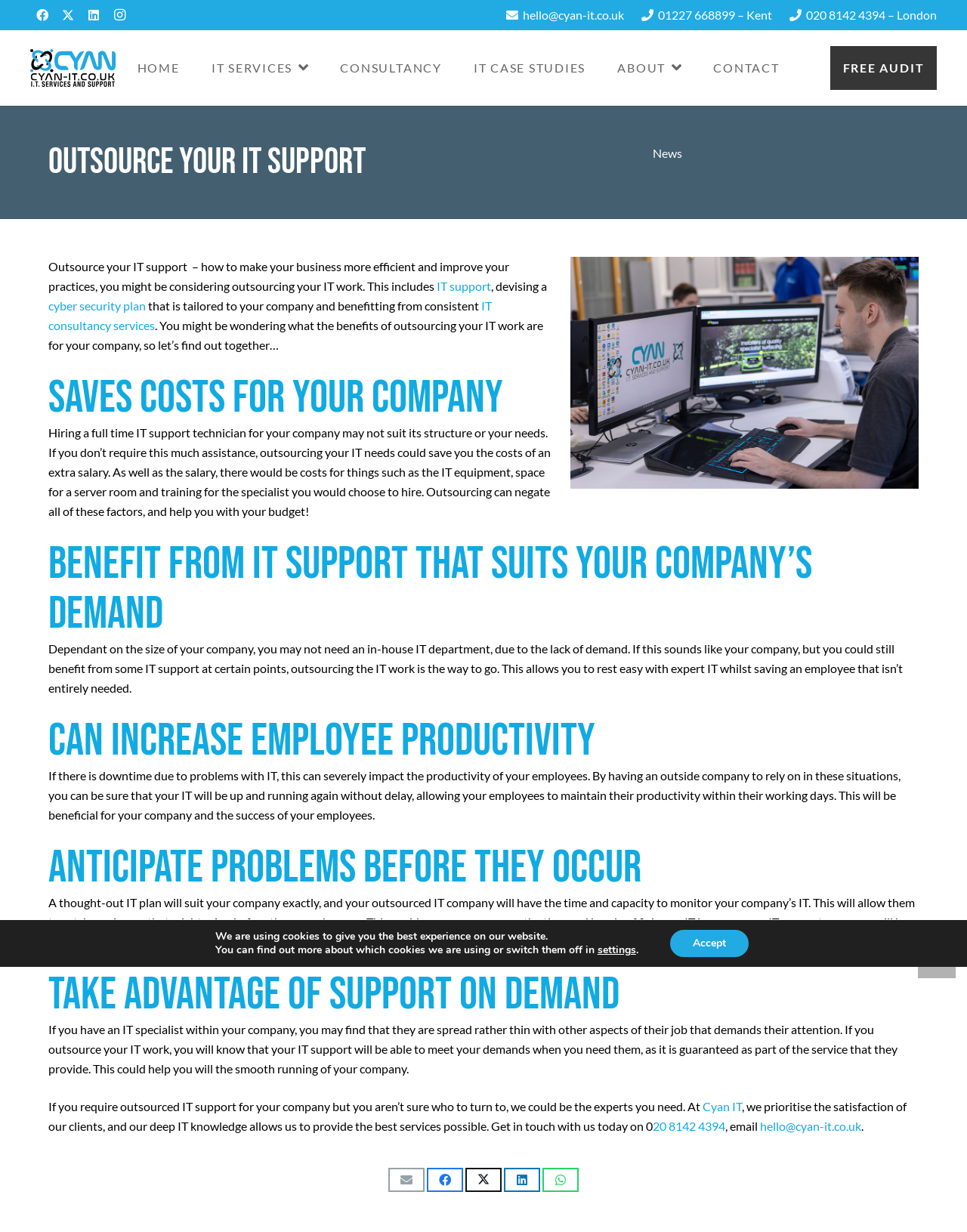Find the bounding box coordinates of the element to click in order to complete this instruction: "Learn more about IT consultancy services". The bounding box coordinates must be four float numbers between 0 and 1, denoted as [left, top, right, bottom].

[0.05, 0.242, 0.509, 0.27]